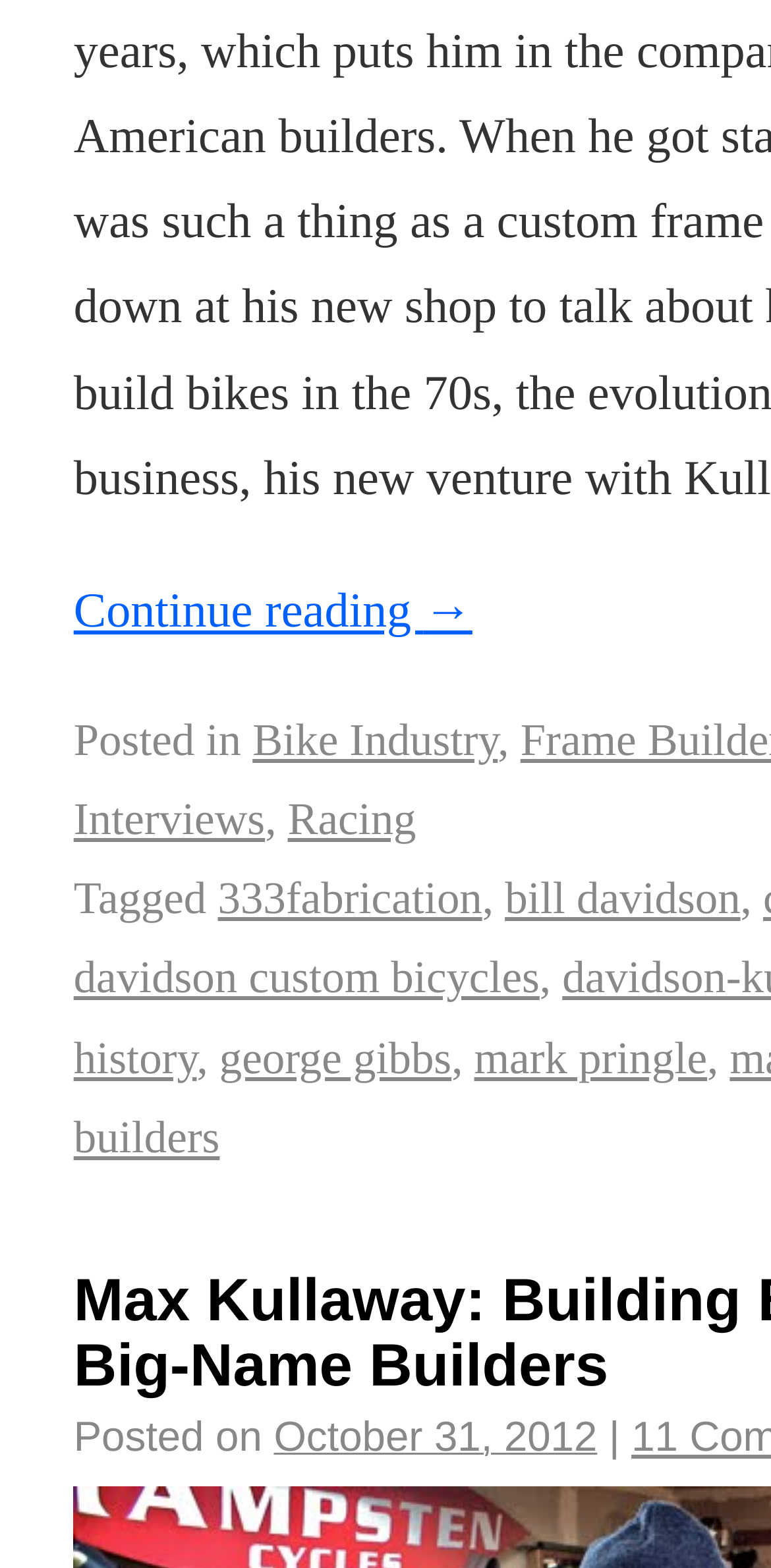Pinpoint the bounding box coordinates of the element to be clicked to execute the instruction: "Explore 'davidson custom bicycles'".

[0.095, 0.608, 0.7, 0.64]